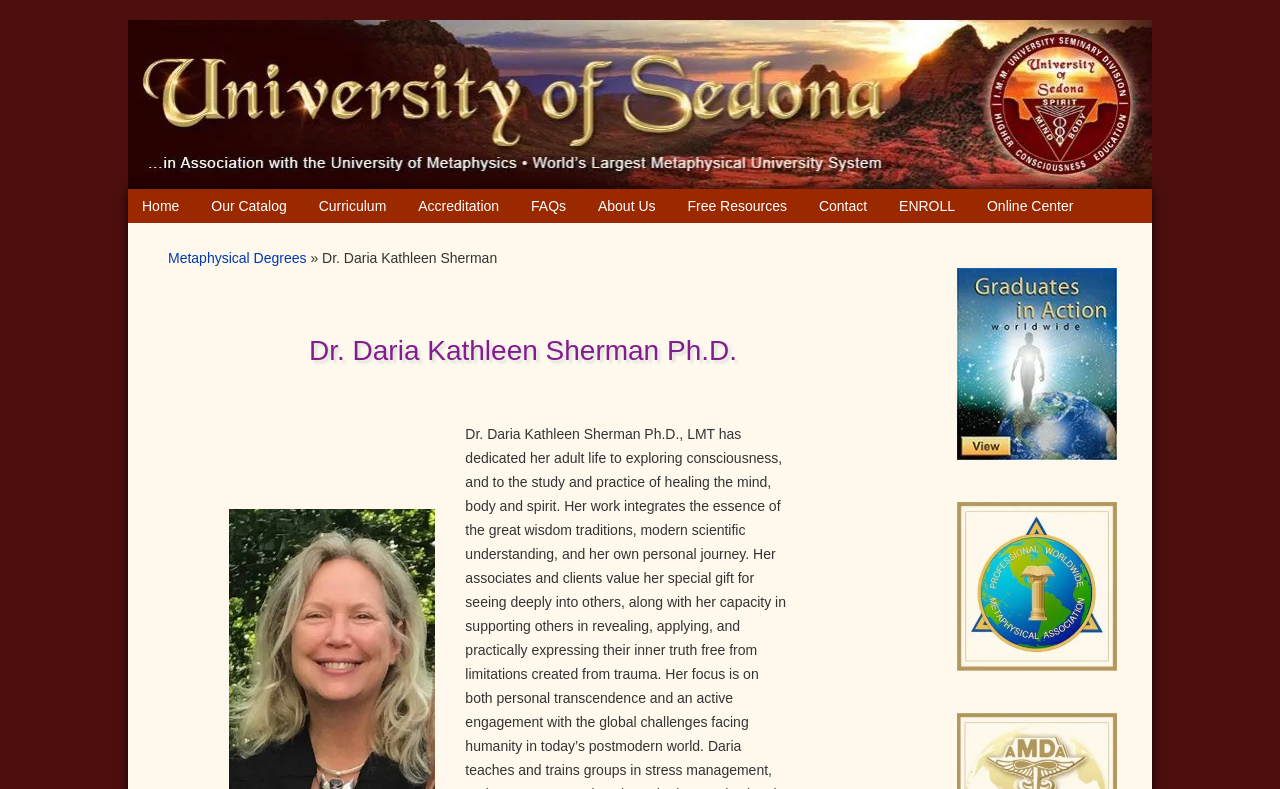Could you please study the image and provide a detailed answer to the question:
What is the name of the person on this webpage?

I found the name 'Dr. Daria Kathleen Sherman' in the heading element with the text 'Dr. Daria Kathleen Sherman Ph.D.' which is a sub-element of the main content section.